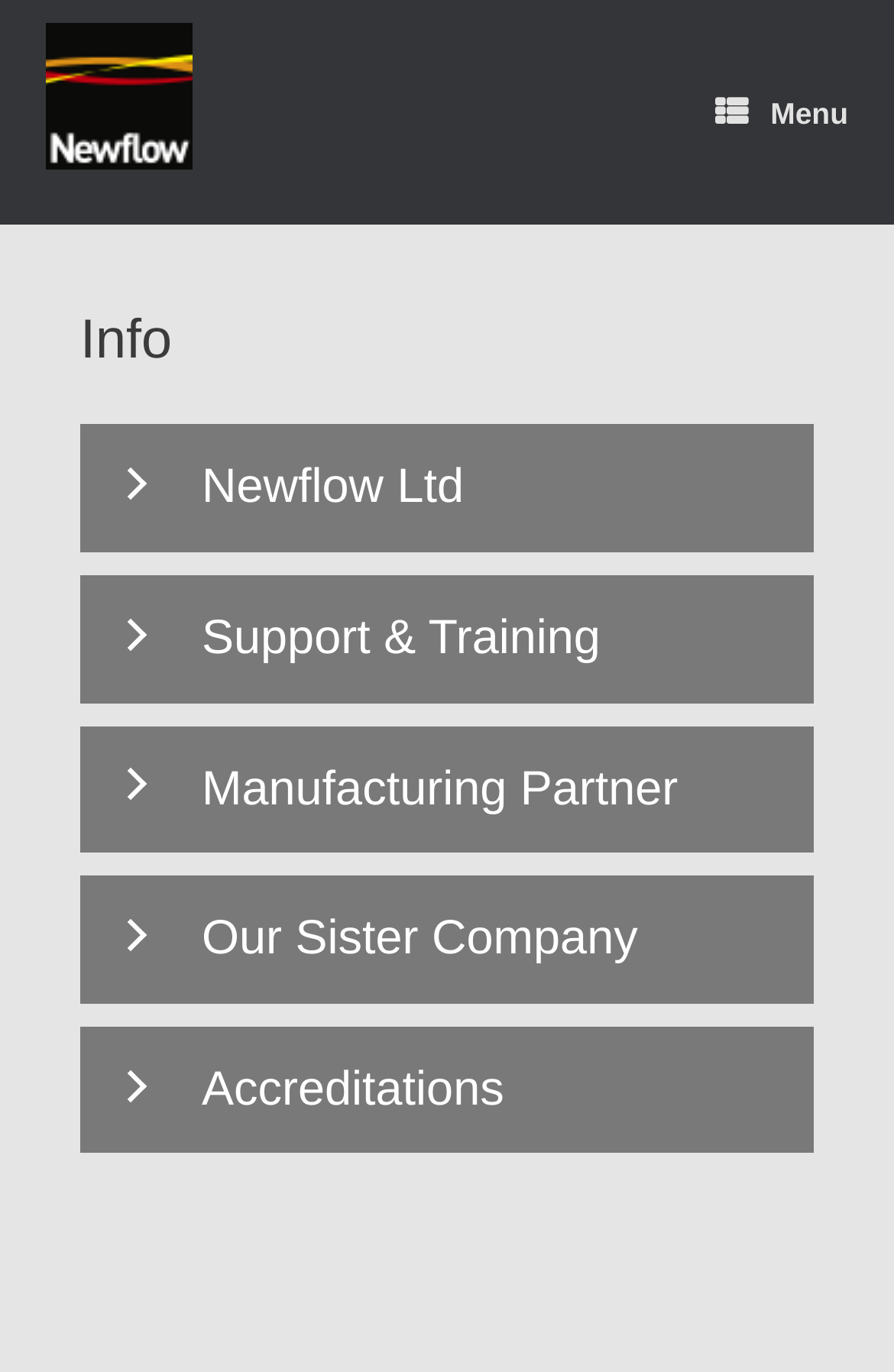What is the last heading mentioned in the article section?
Based on the image, answer the question with as much detail as possible.

The last heading mentioned in the article section is 'Accreditations', which is part of a generic element with control 'ub-content-toggle-panel-4'.